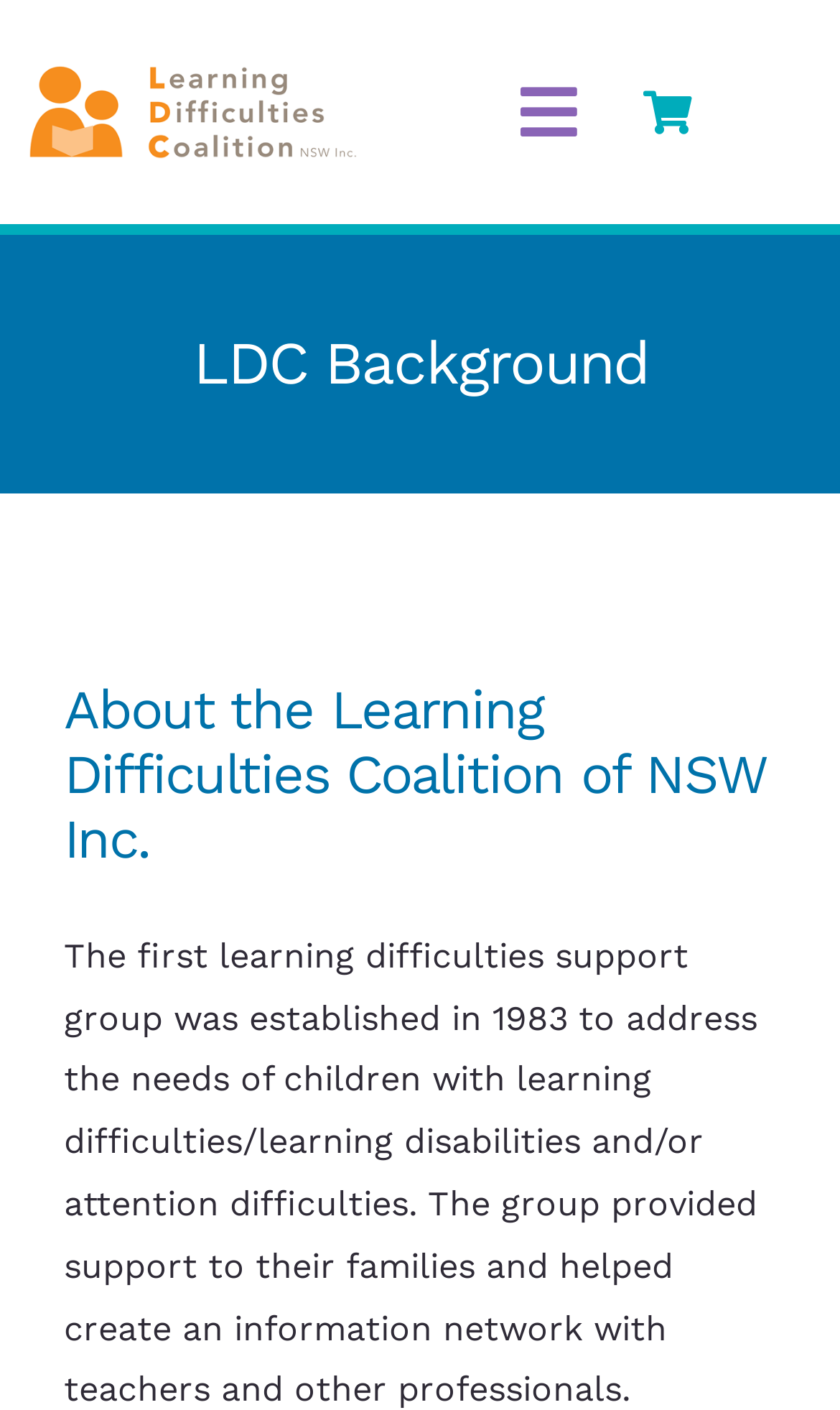Identify the coordinates of the bounding box for the element described below: "Toggle Navigation". Return the coordinates as four float numbers between 0 and 1: [left, top, right, bottom].

[0.563, 0.038, 0.743, 0.121]